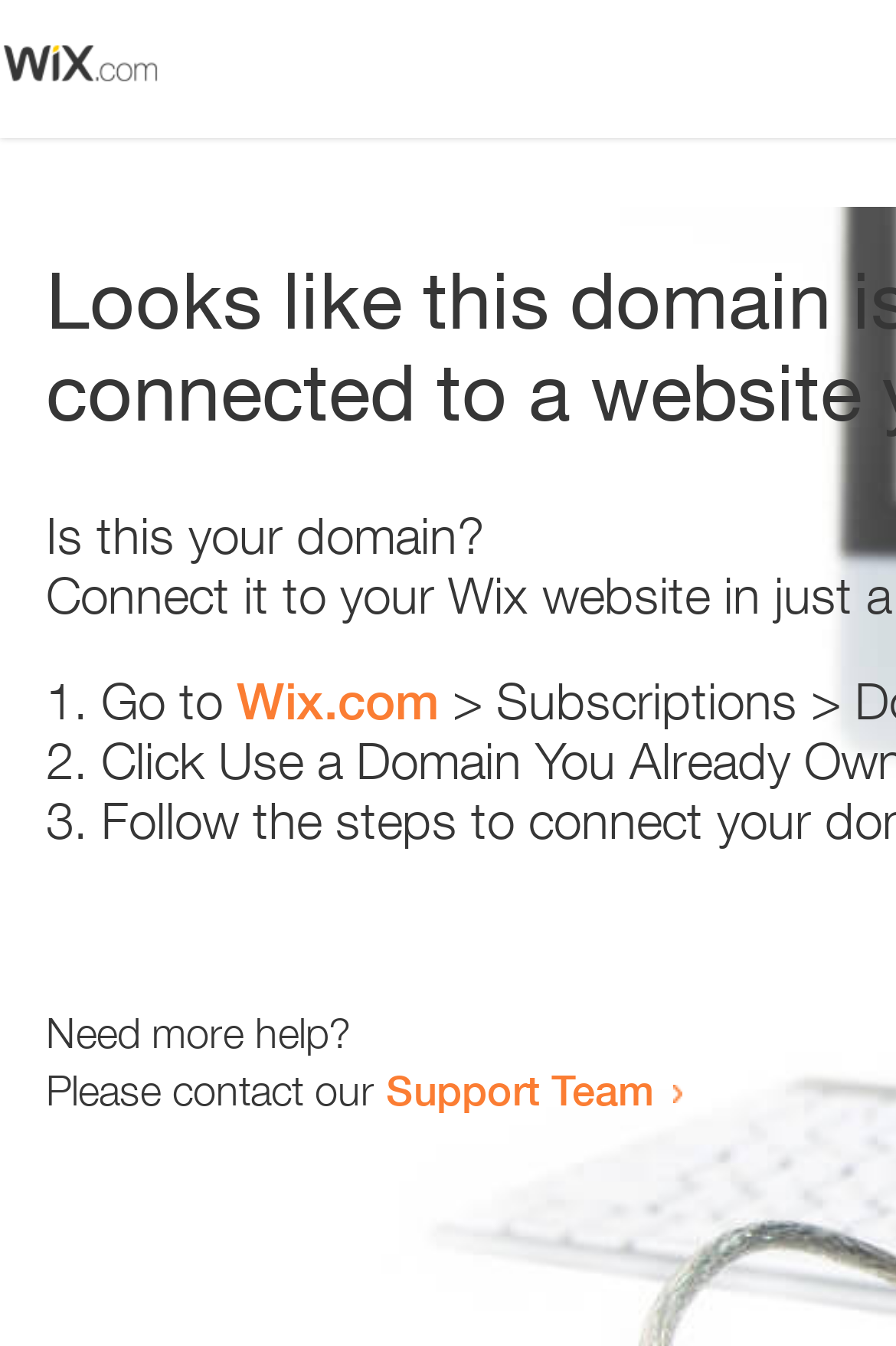Reply to the question with a brief word or phrase: What is the domain being referred to?

Wix.com